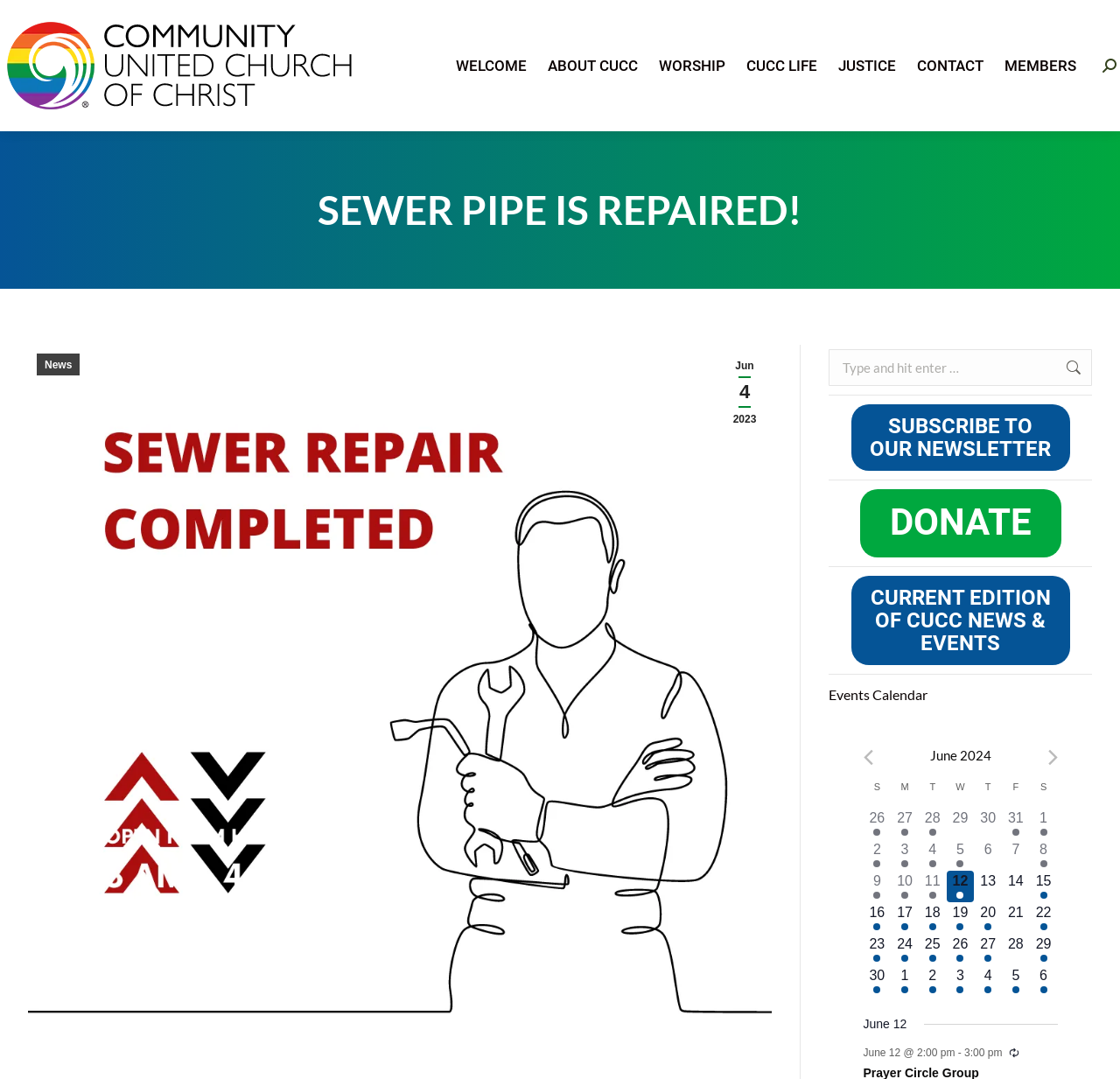Please provide the bounding box coordinates for the UI element as described: "parent_node: Search:". The coordinates must be four floats between 0 and 1, represented as [left, top, right, bottom].

[0.951, 0.324, 0.966, 0.358]